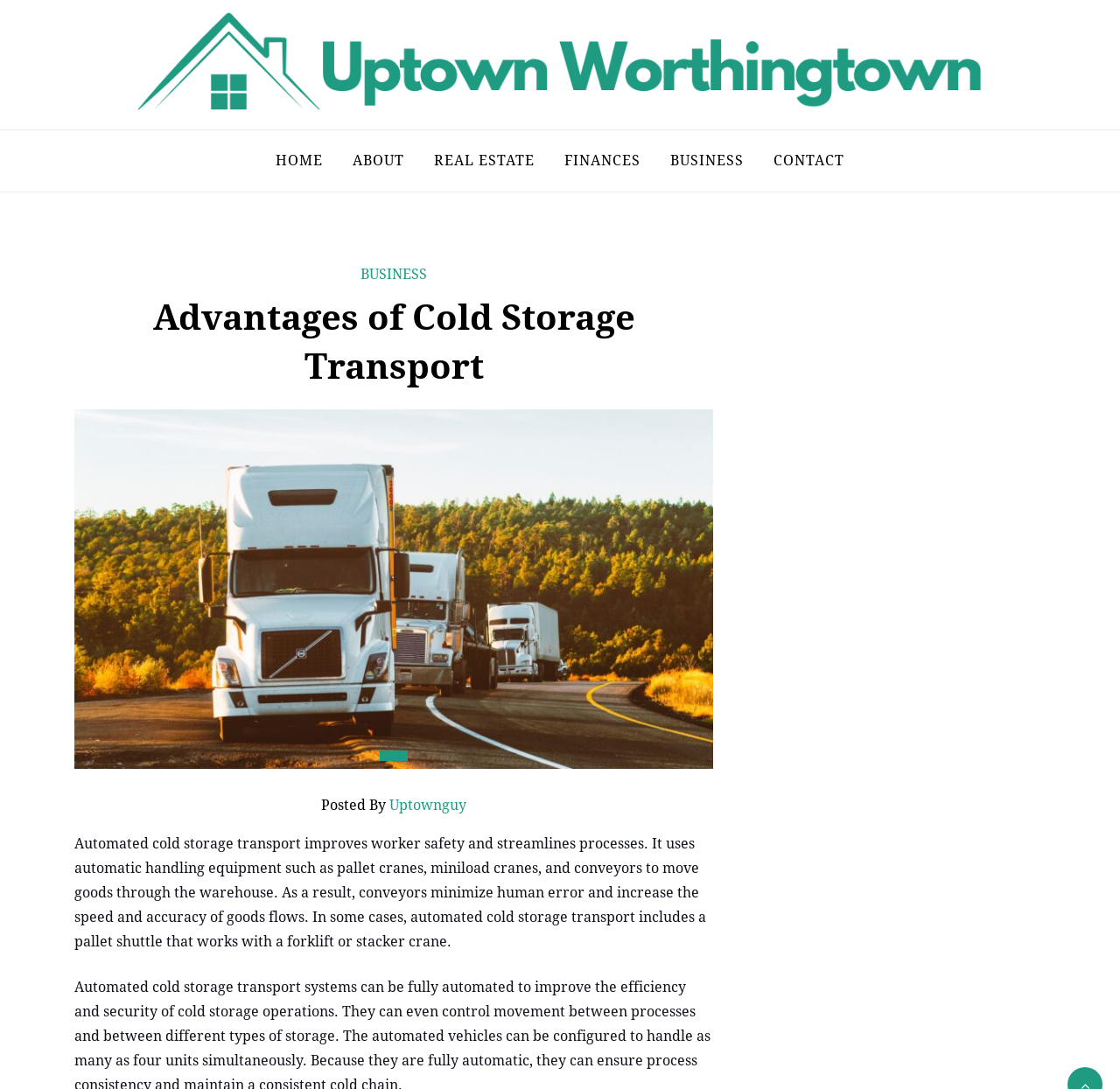Can you provide the bounding box coordinates for the element that should be clicked to implement the instruction: "Click on the 'CONTACT' link"?

[0.677, 0.128, 0.767, 0.168]